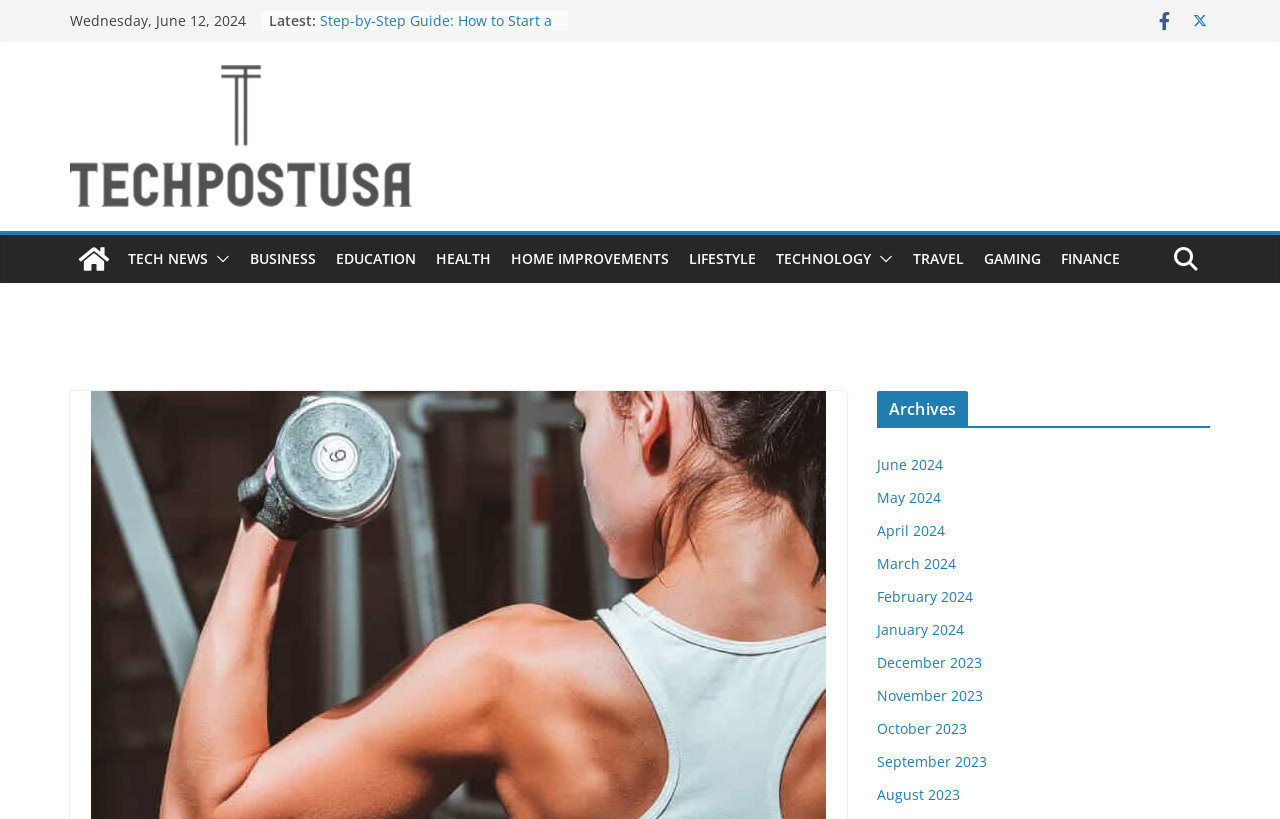Determine the bounding box coordinates for the region that must be clicked to execute the following instruction: "Click on the 'June 2024' link".

[0.685, 0.555, 0.737, 0.578]